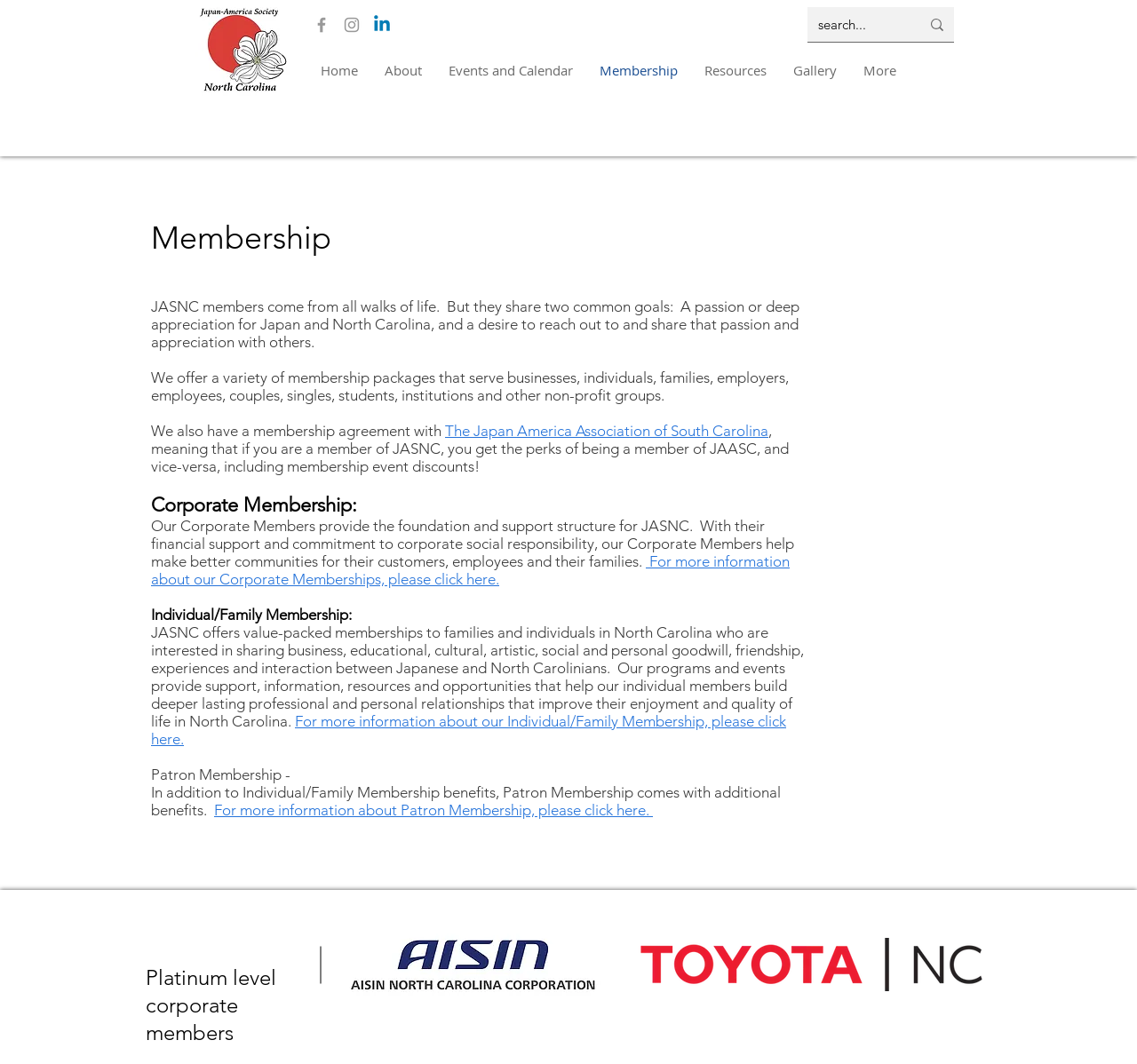Respond to the question below with a single word or phrase:
What is the name of the organization?

JASNC